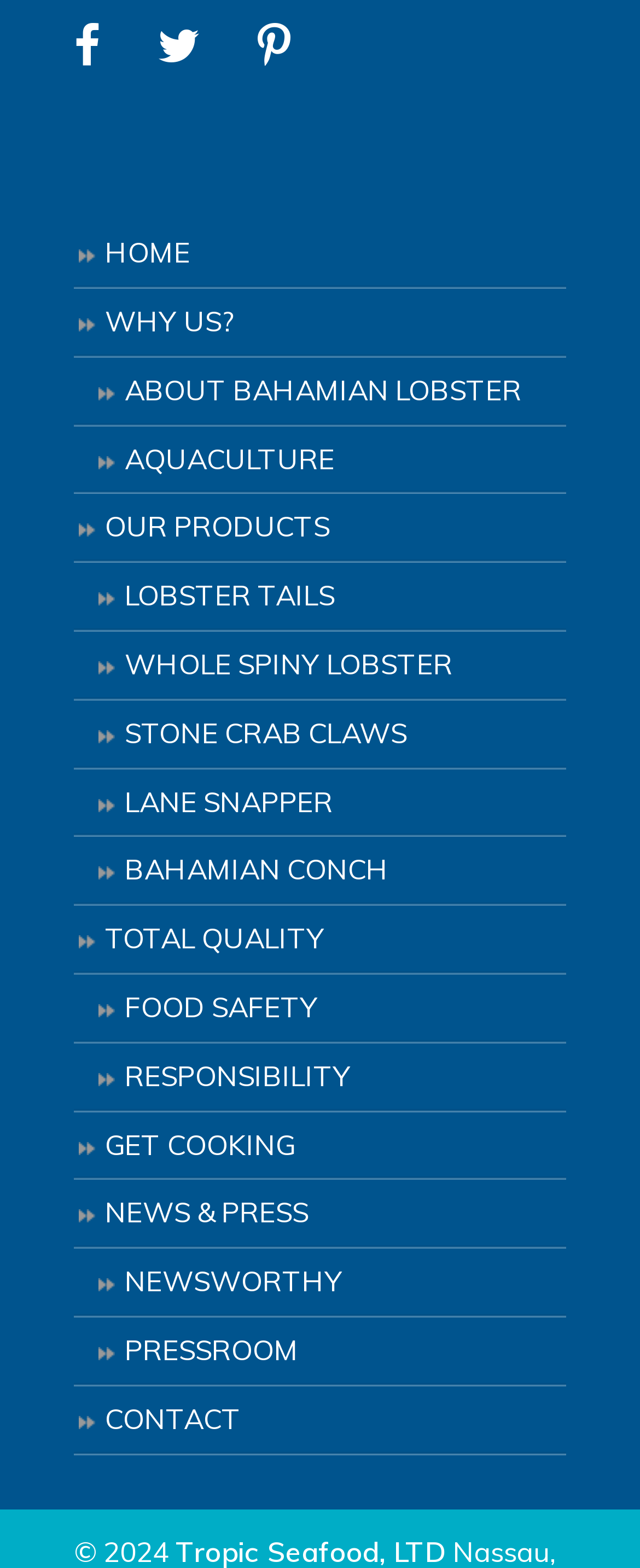How many types of seafood are listed?
Using the details shown in the screenshot, provide a comprehensive answer to the question.

I counted the number of seafood types listed under 'OUR PRODUCTS', including 'LOBSTER TAILS', 'WHOLE SPINY LOBSTER', 'STONE CRAB CLAWS', 'LANE SNAPPER', and 'BAHAMIAN CONCH', and found a total of 6 types.